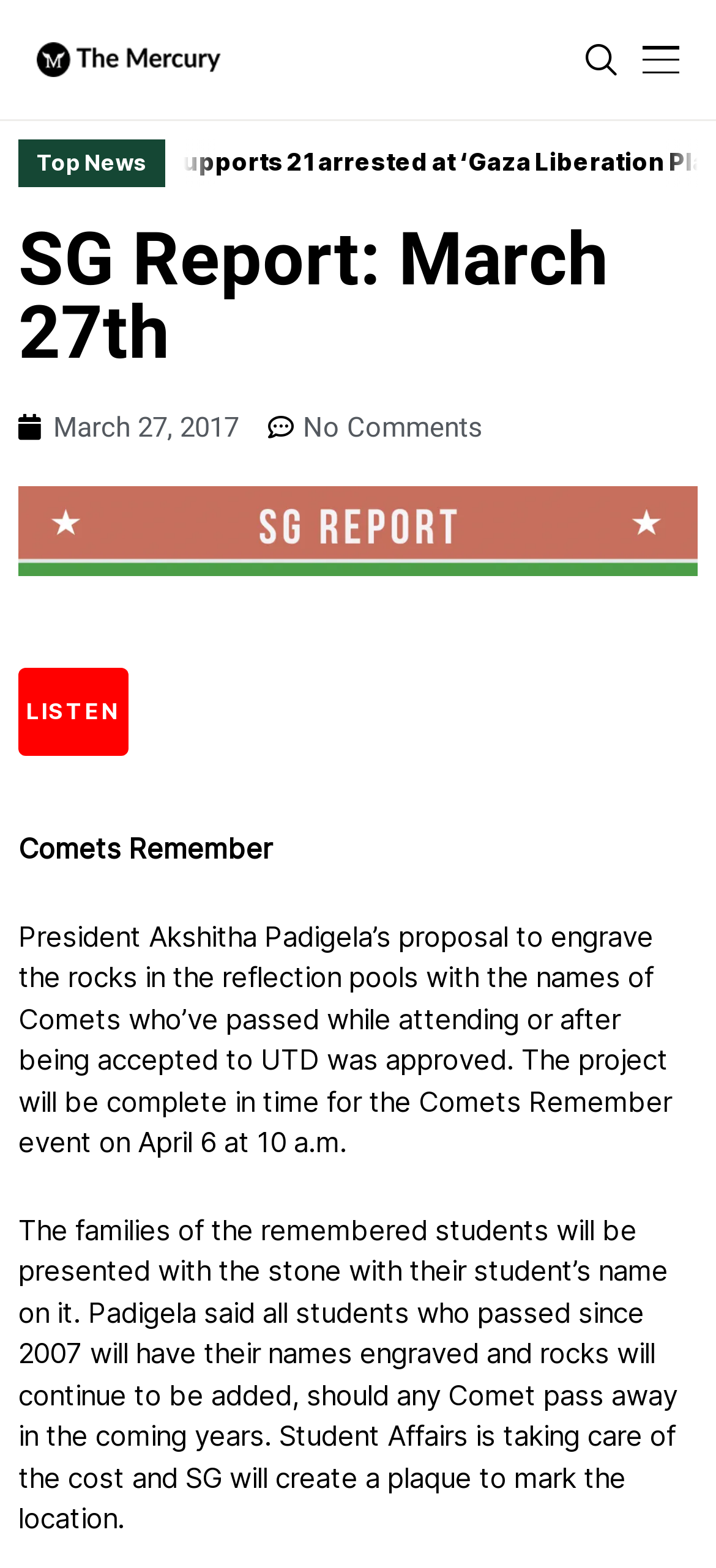Based on the image, provide a detailed and complete answer to the question: 
Who is taking care of the cost of the project?

The answer can be found by reading the text on the webpage, which states that 'Student Affairs is taking care of the cost and SG will create a plaque to mark the location.' This indicates that Student Affairs is responsible for funding the project.